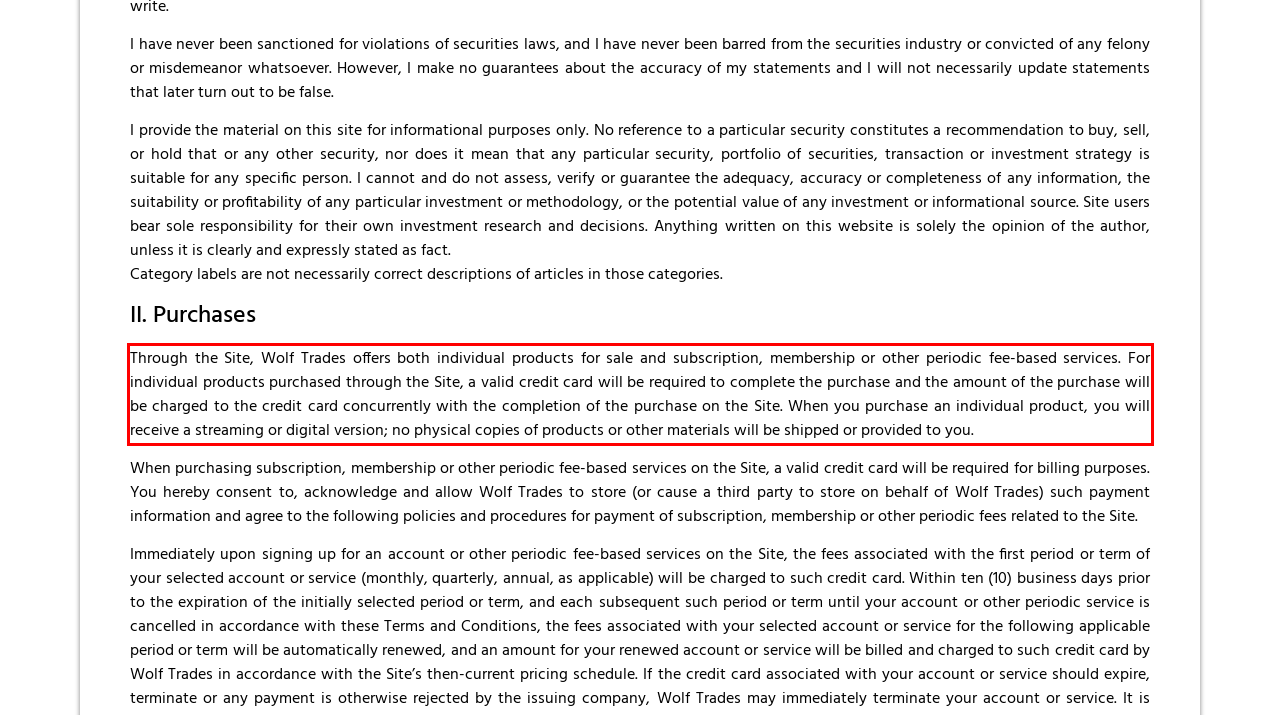You are given a screenshot showing a webpage with a red bounding box. Perform OCR to capture the text within the red bounding box.

Through the Site, Wolf Trades offers both individual products for sale and subscription, membership or other periodic fee-based services. For individual products purchased through the Site, a valid credit card will be required to complete the purchase and the amount of the purchase will be charged to the credit card concurrently with the completion of the purchase on the Site. When you purchase an individual product, you will receive a streaming or digital version; no physical copies of products or other materials will be shipped or provided to you.